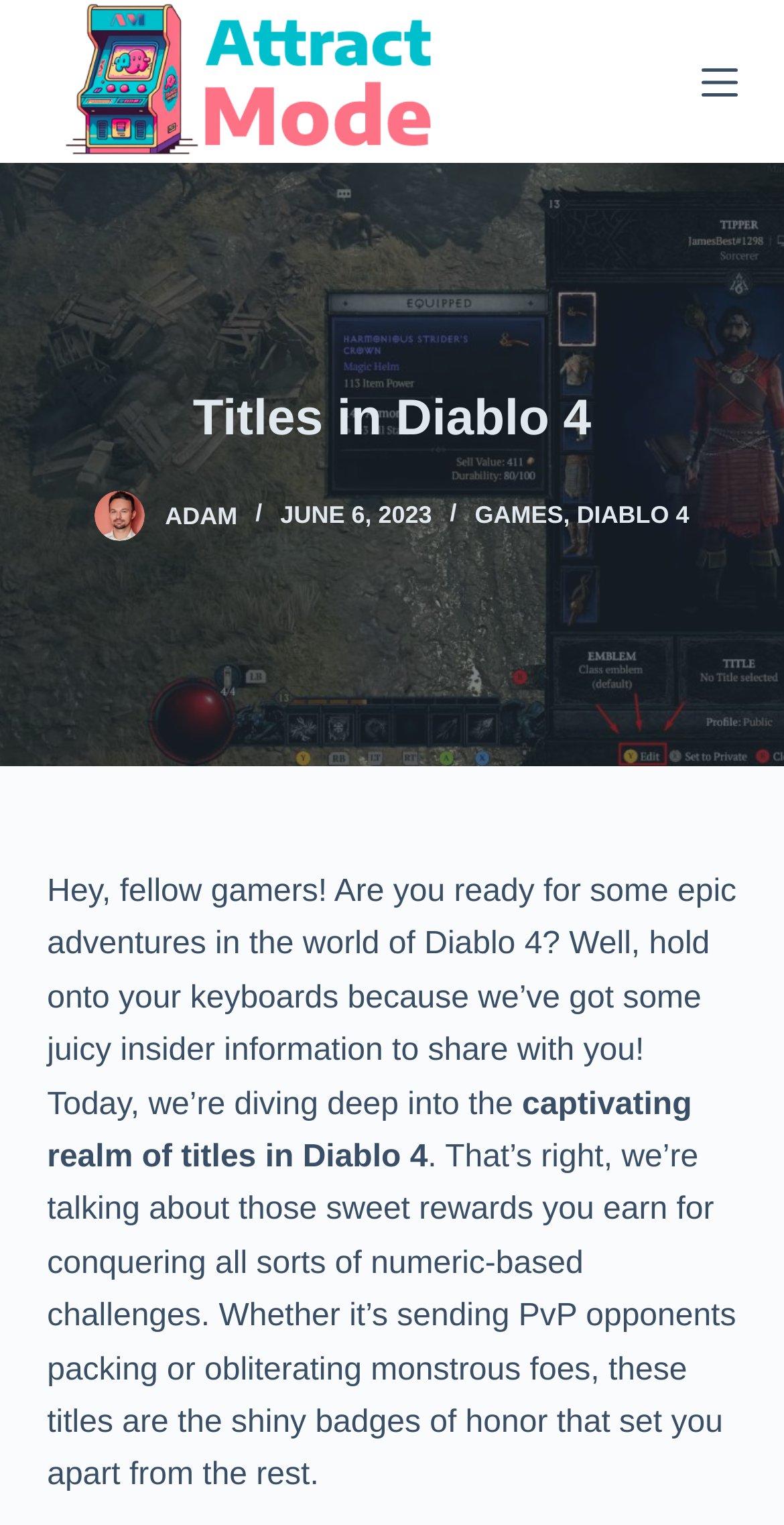What is the purpose of the article?
Look at the image and construct a detailed response to the question.

The purpose of the article is to share insider information about Diablo 4, as stated in the static text 'Hey, fellow gamers! Are you ready for some epic adventures in the world of Diablo 4? Well, hold onto your keyboards because we’ve got some juicy insider information to share with you!'